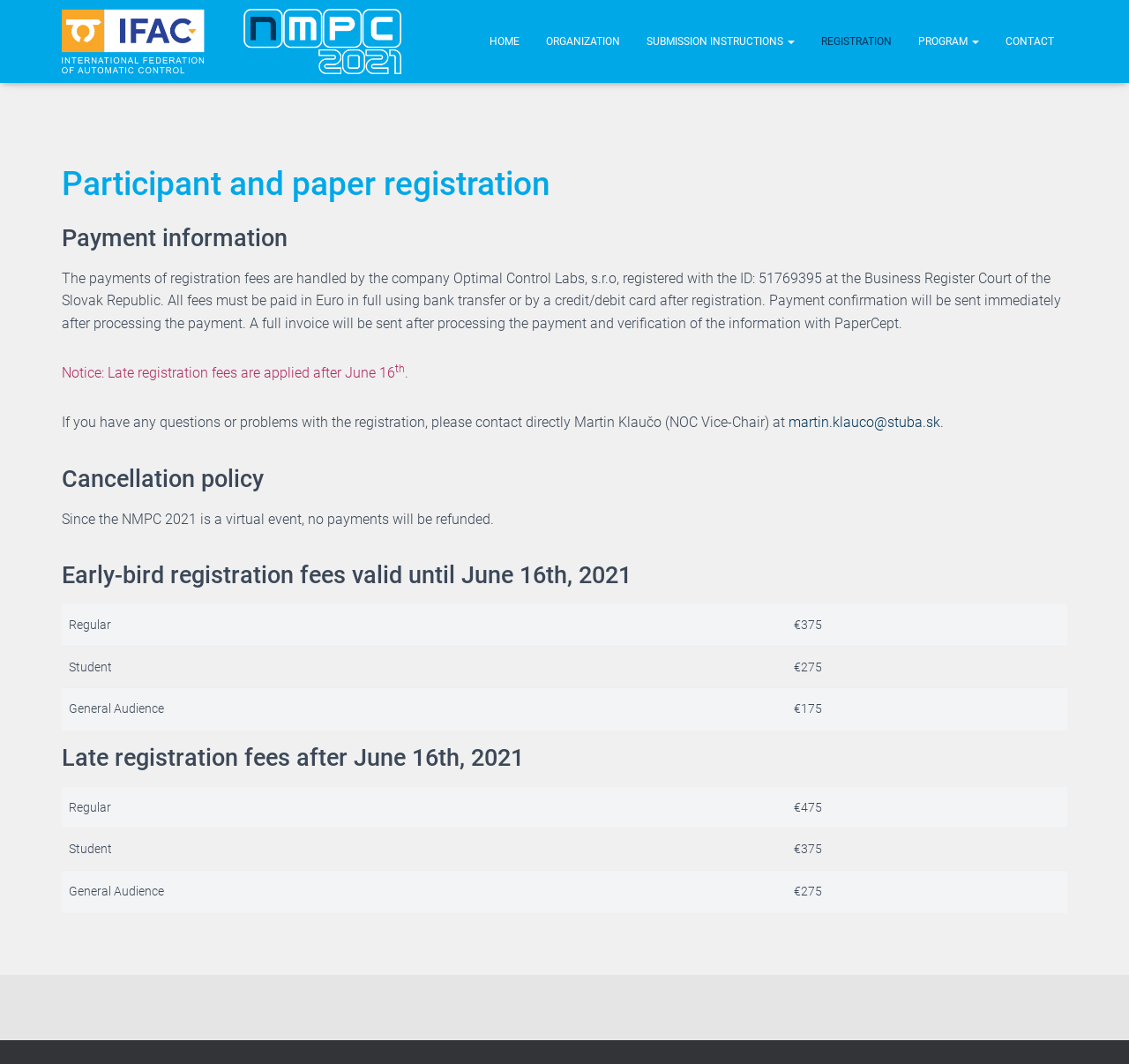What is the registration fee for students after June 16th, 2021?
Provide a concise answer using a single word or phrase based on the image.

€375